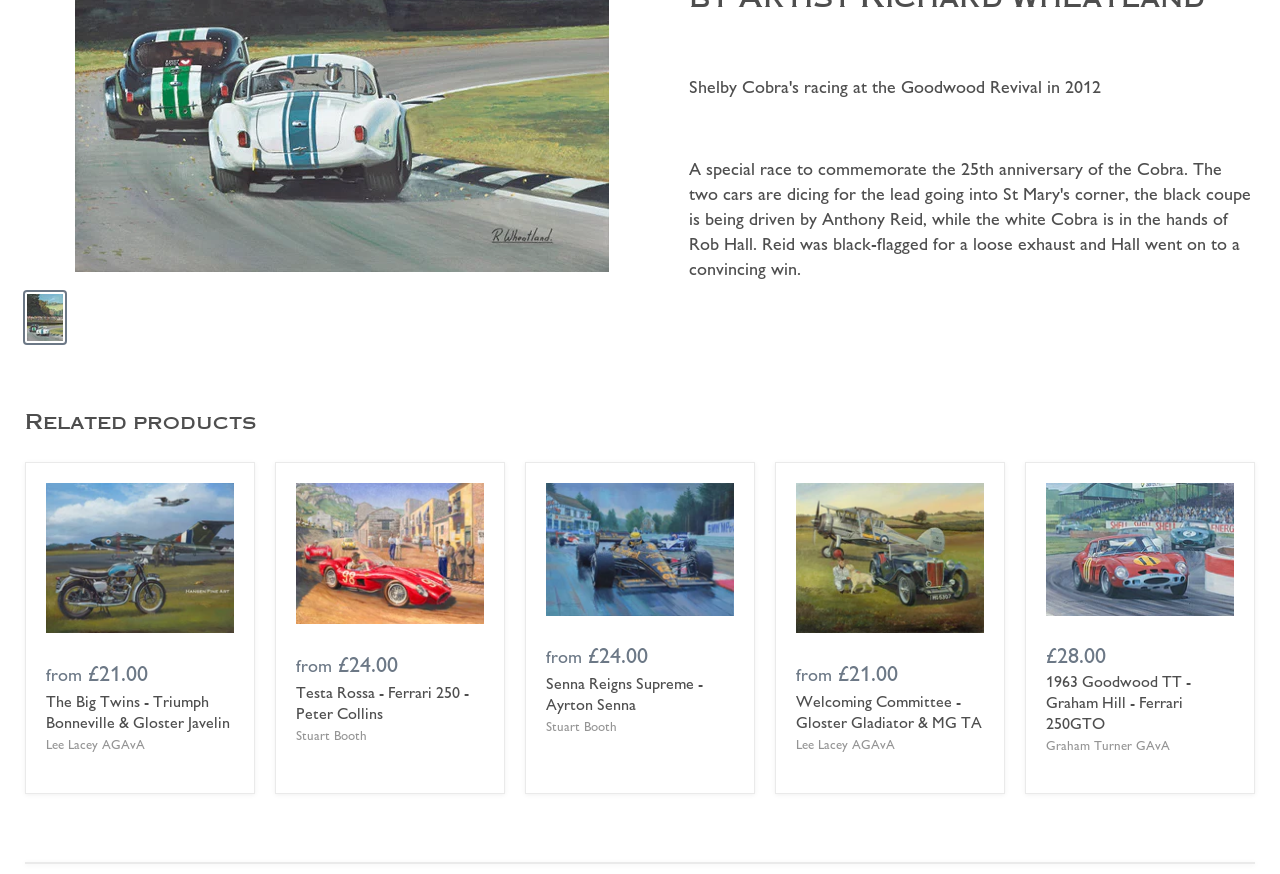Locate the UI element described by parent_node: from £24.00 and provide its bounding box coordinates. Use the format (top-left x, top-left y, bottom-right x, bottom-right y) with all values as floating point numbers between 0 and 1.

[0.231, 0.553, 0.378, 0.714]